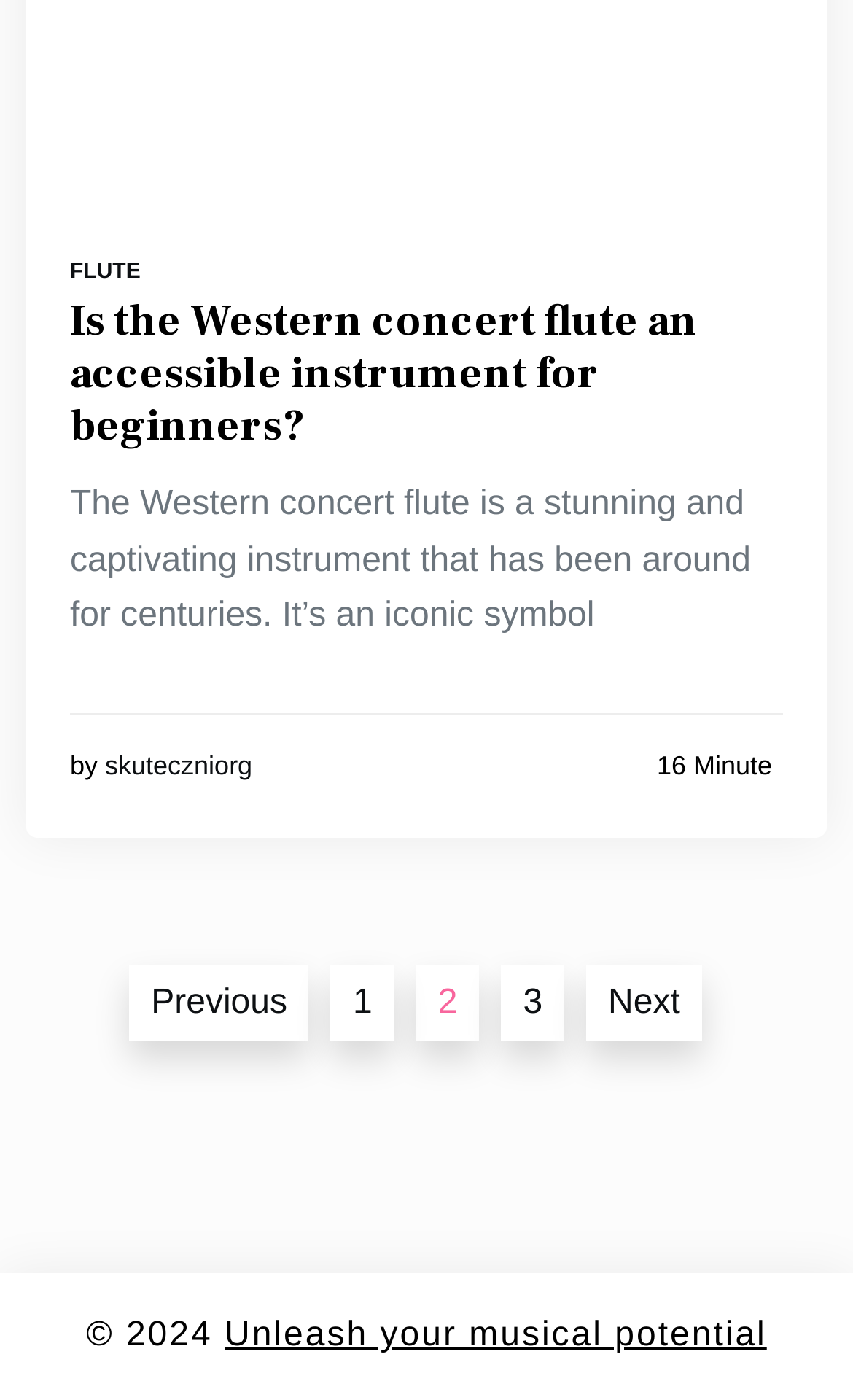Who is the author of the article?
Refer to the screenshot and deliver a thorough answer to the question presented.

The question asks about the author of the article. By looking at the link 'skuteczniorg' and the StaticText 'by' preceding it, we can conclude that the author of the article is skuteczniorg.